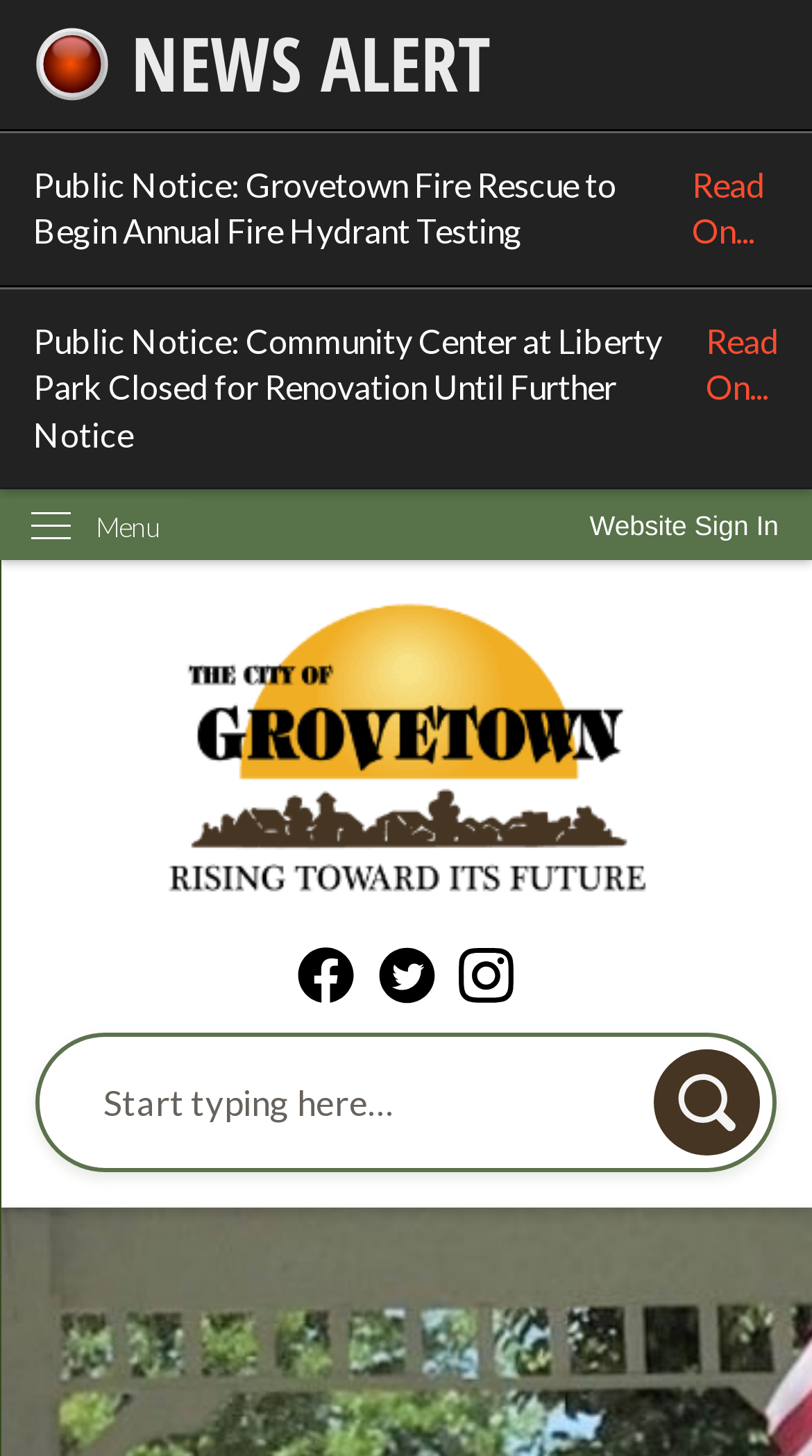What type of notices are displayed on the webpage?
Look at the screenshot and provide an in-depth answer.

The webpage displays public notices, as indicated by the 'Public Notice' links, suggesting that the webpage is used to communicate official information and announcements to the public, such as information about fire hydrant testing and community center renovations.